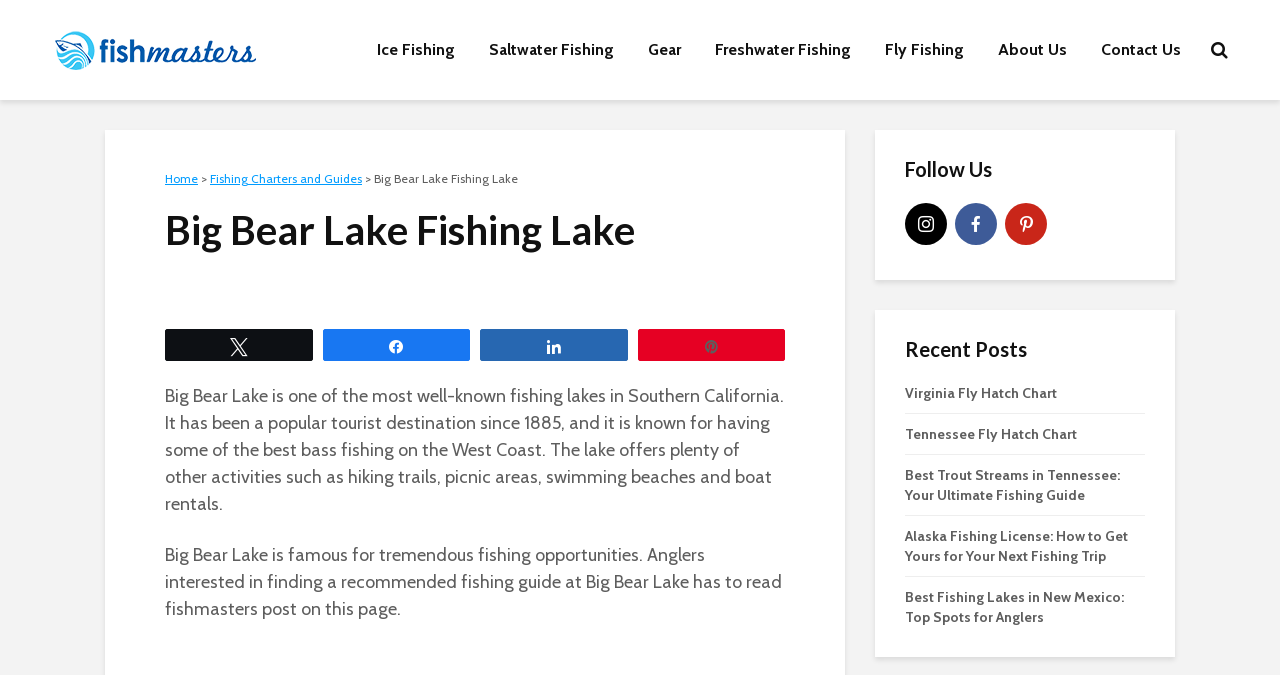Refer to the screenshot and answer the following question in detail:
What activities are available at Big Bear Lake?

According to the static text on the webpage, Big Bear Lake offers various activities such as hiking trails, picnic areas, swimming beaches, and boat rentals, in addition to fishing.